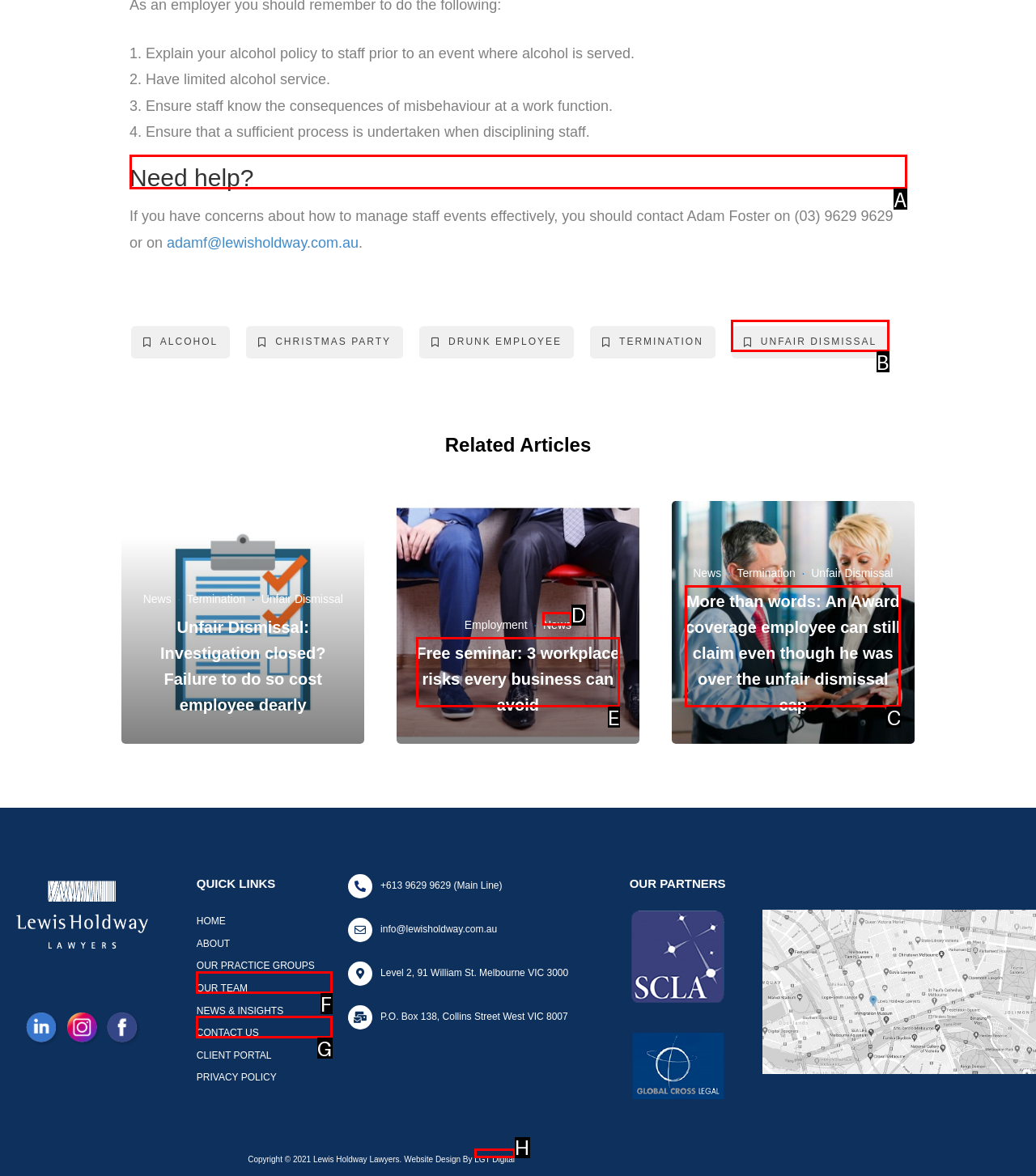Indicate the letter of the UI element that should be clicked to accomplish the task: Click on 'Need help?'. Answer with the letter only.

A